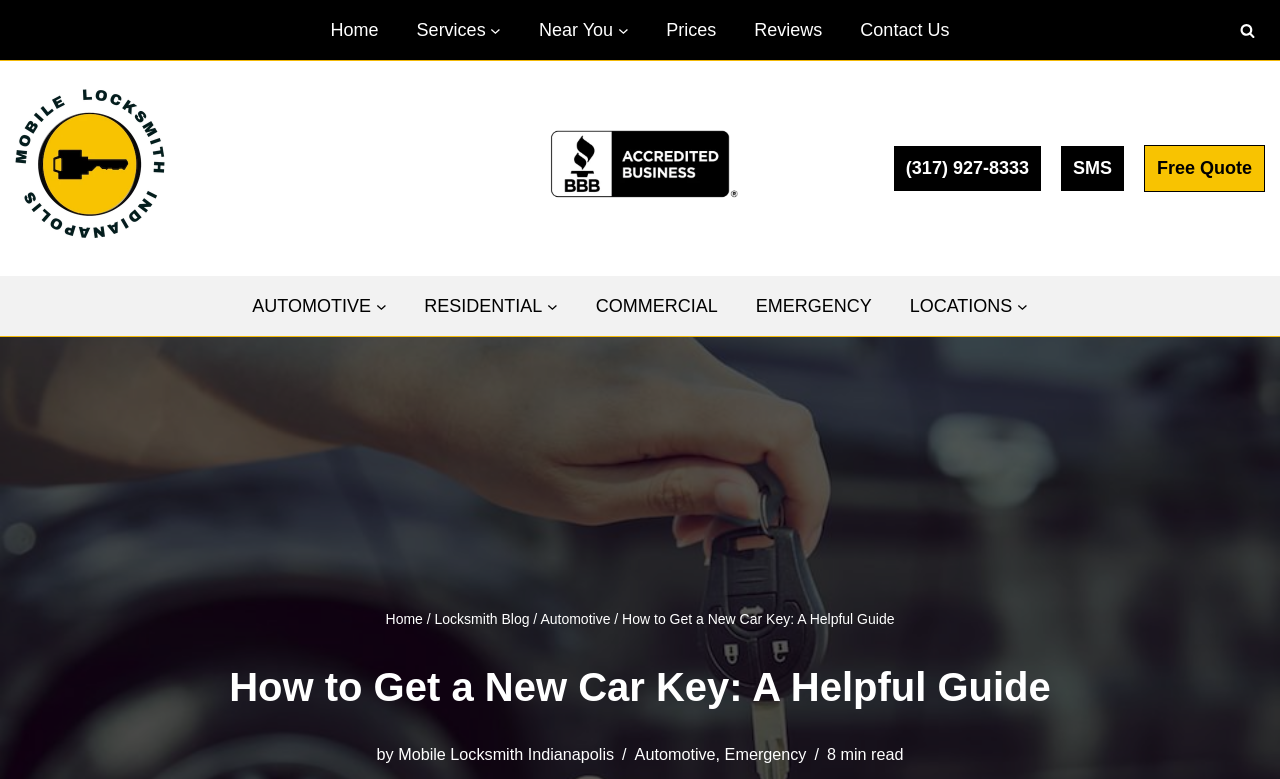What is the logo on the top left corner?
Based on the visual details in the image, please answer the question thoroughly.

The logo on the top left corner is a circle with a black color, and it is identified as 'Mobile Locksmith Indianapolis logo circle black' based on the image description. This logo is likely the logo of the company or organization that owns this website.